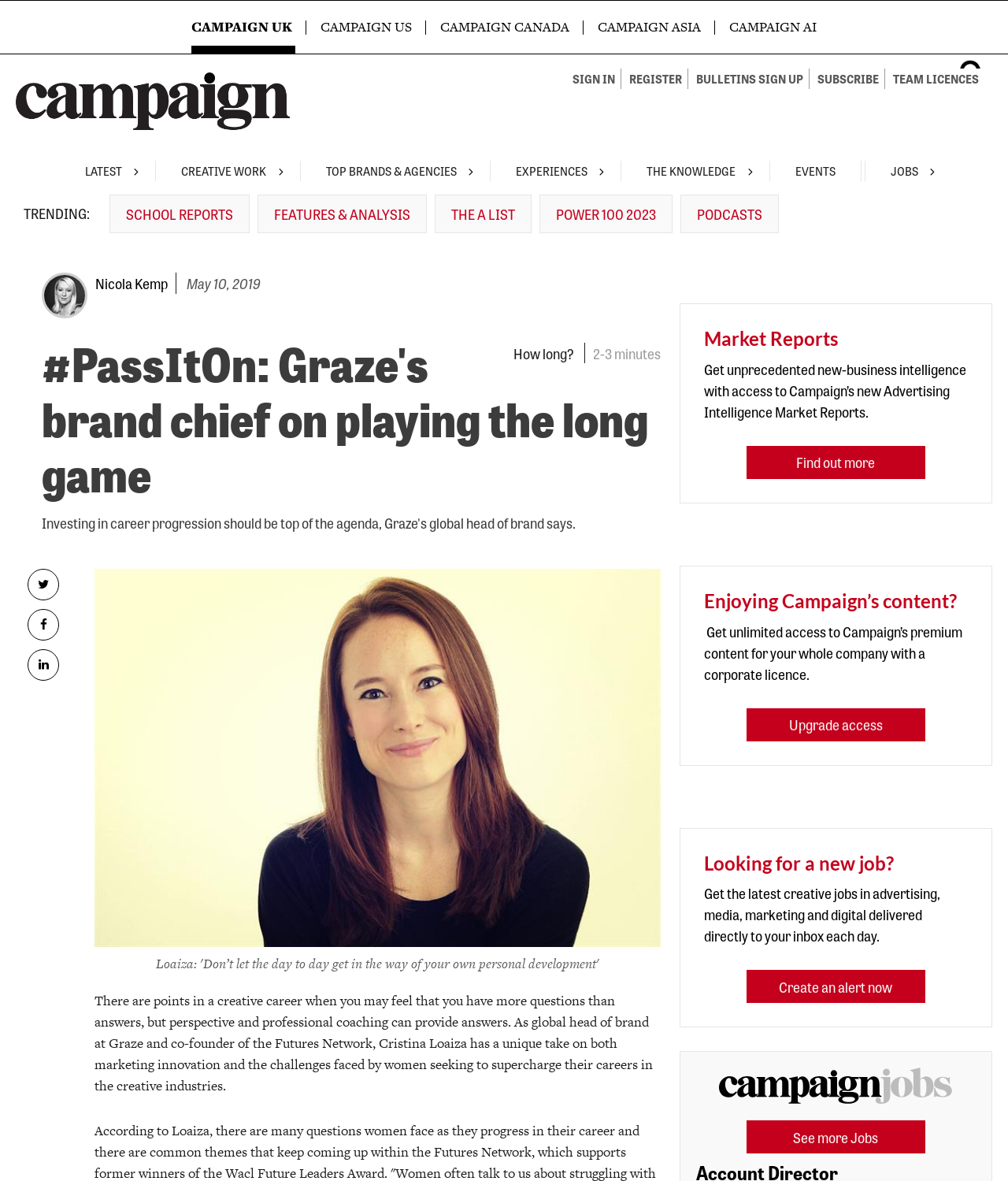What is the name of the global head of brand at Graze?
Can you provide an in-depth and detailed response to the question?

The answer can be found in the article section where it mentions 'As global head of brand at Graze and co-founder of the Futures Network, Cristina Loaiza has a unique take on both marketing innovation and the challenges faced by women seeking to supercharge their careers in the creative industries.'